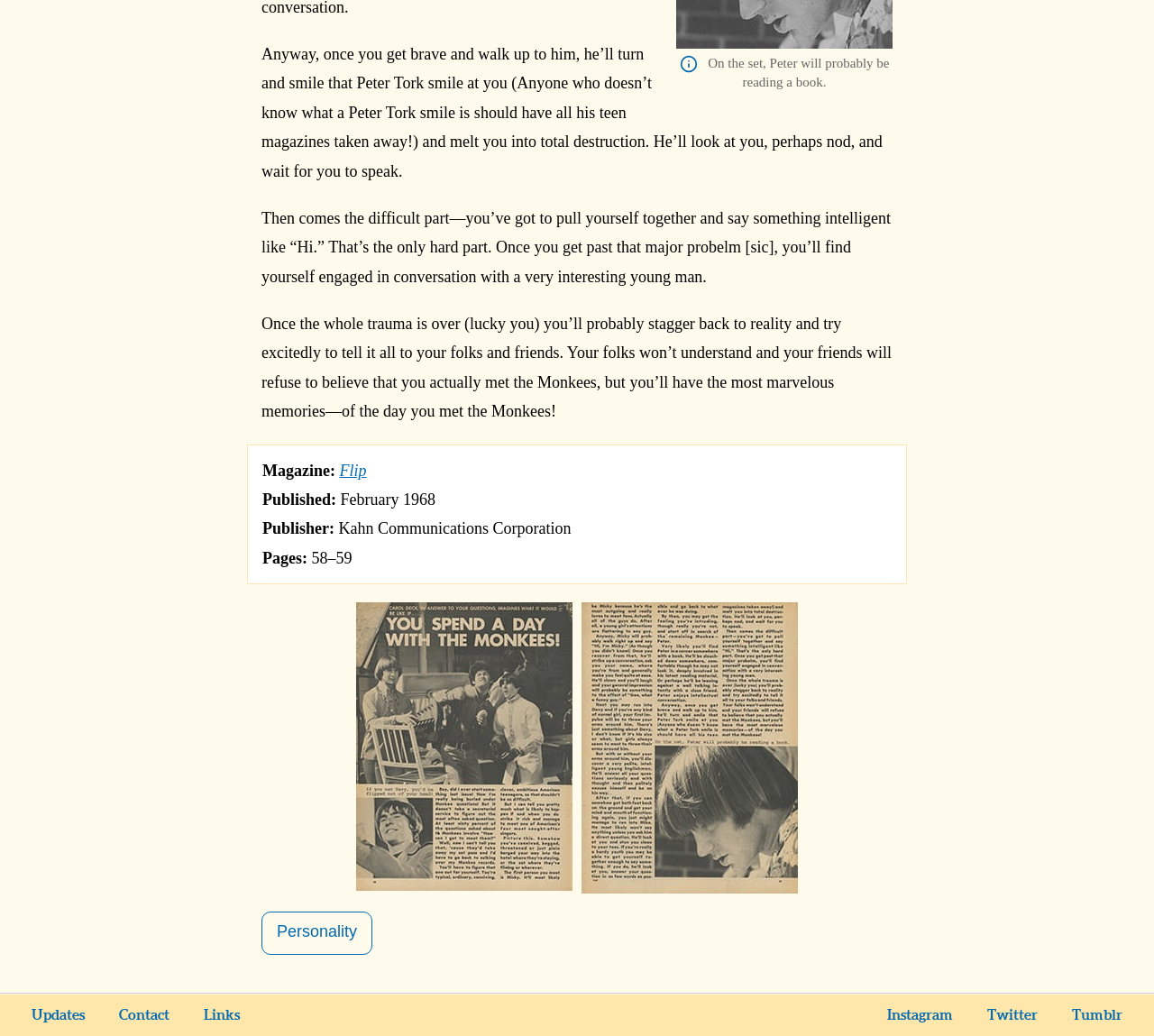Please provide a comprehensive response to the question based on the details in the image: What is the name of the magazine?

The webpage does not explicitly mention the name of the magazine, but it provides other details such as the published date and publisher.